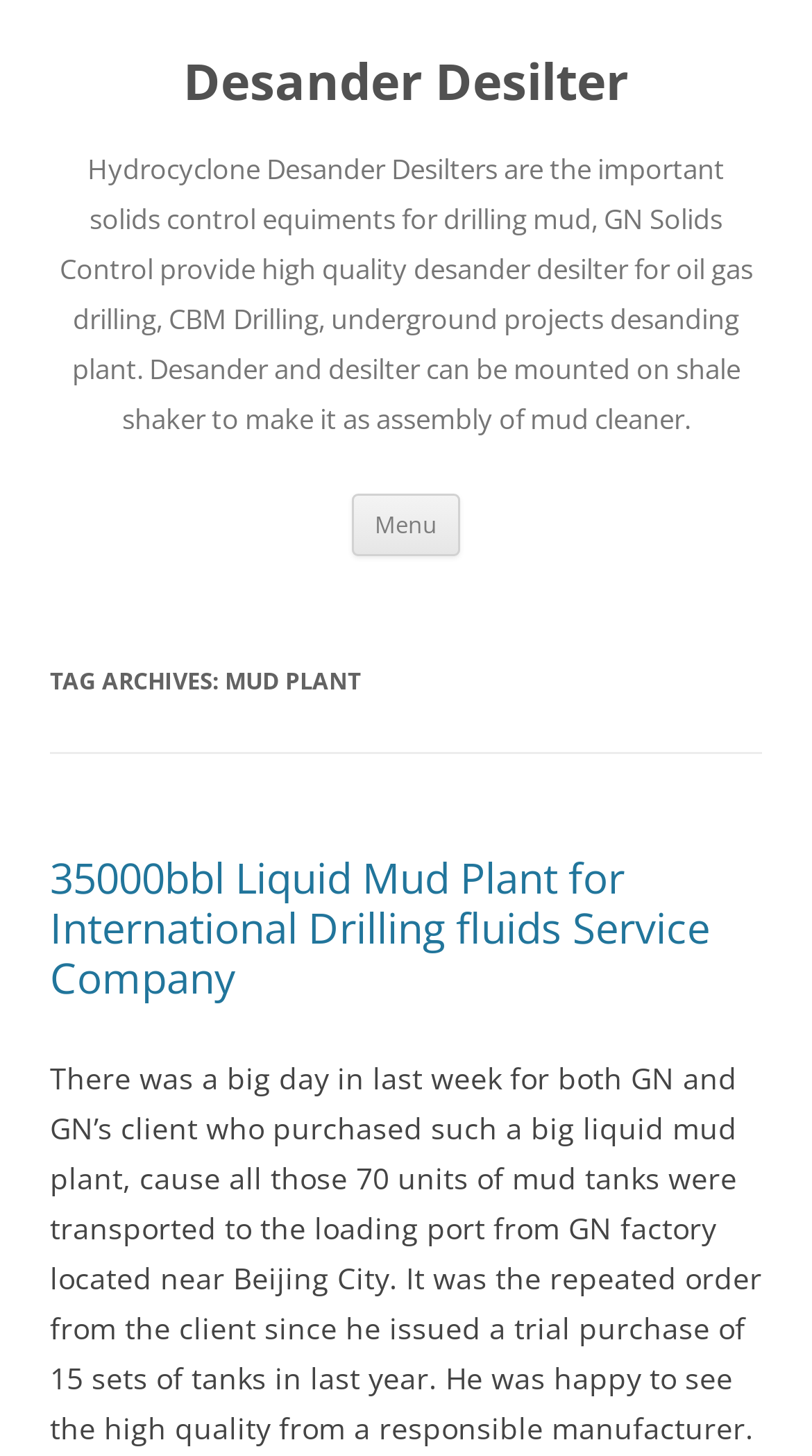Create a detailed description of the webpage's content and layout.

The webpage is about mud plants and desander desilters, with a focus on drilling mud and solids control equipment. At the top, there is a heading that reads "Desander Desilter" and a link with the same text. Below this, there is a longer heading that provides more information about hydrocyclone desander desilters and their applications in oil gas drilling and underground projects.

To the right of the top heading, there is a button labeled "Menu" and a link that says "Skip to content". Below these elements, there is a section with a heading that reads "TAG ARCHIVES: MUD PLANT". This section contains a subheading that reads "35000bbl Liquid Mud Plant for International Drilling fluids Service Company" and a link with the same text. 

Underneath this subheading, there is a block of text that describes a recent event where a large liquid mud plant was transported to a loading port from a factory near Beijing City. The text mentions that this was a repeated order from a client who was happy with the high-quality products from the manufacturer.